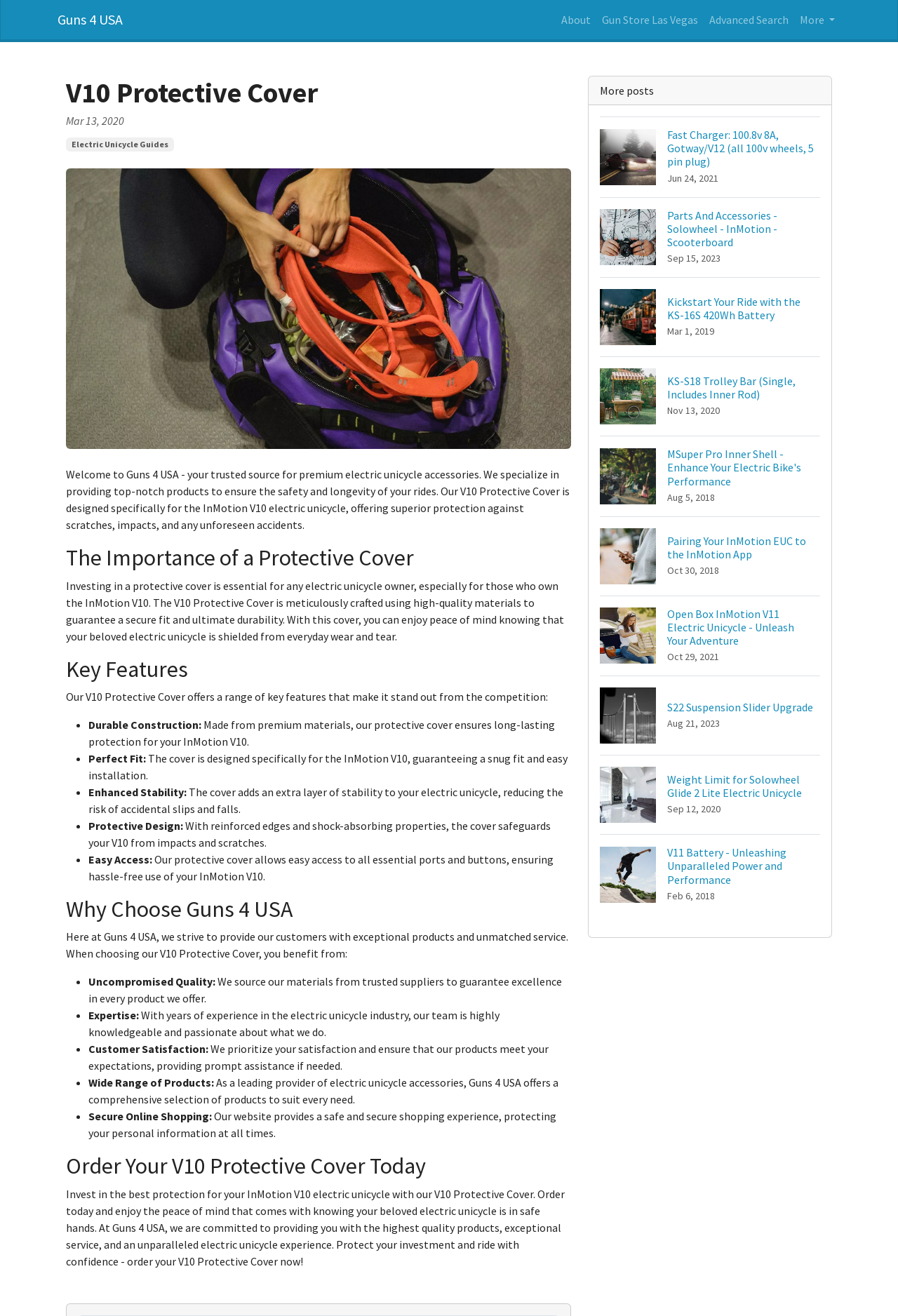Determine the main heading of the webpage and generate its text.

V10 Protective Cover